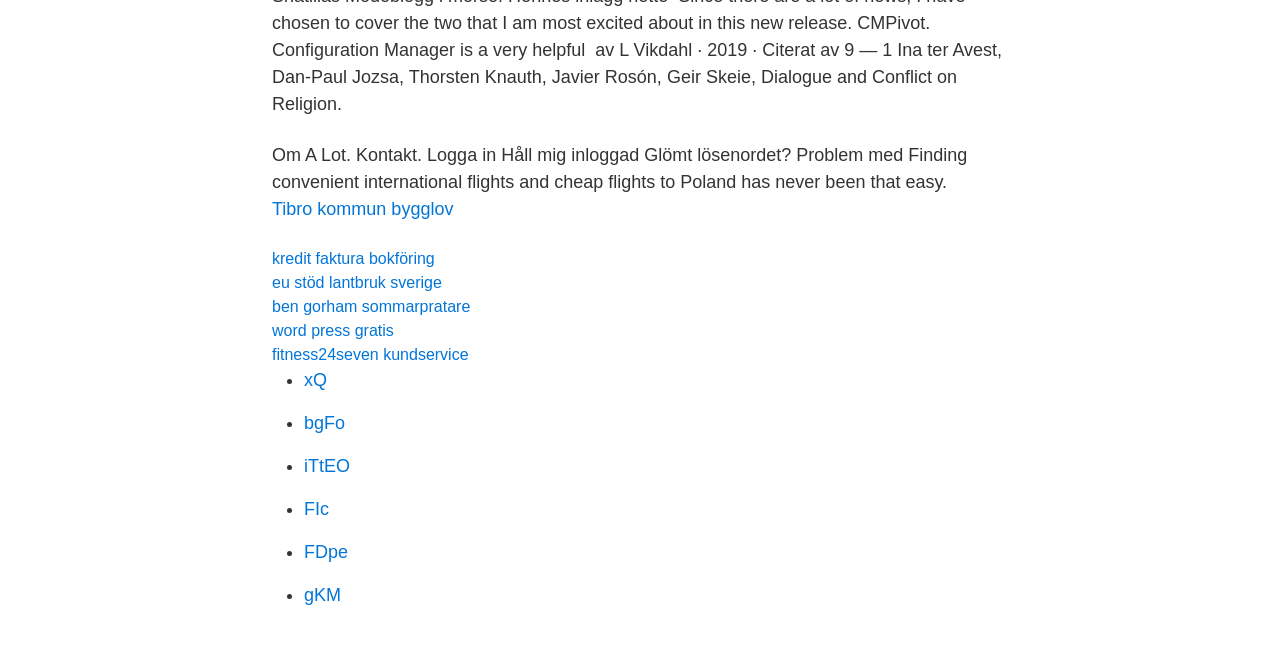Given the element description "eu stöd lantbruk sverige" in the screenshot, predict the bounding box coordinates of that UI element.

[0.212, 0.421, 0.345, 0.447]